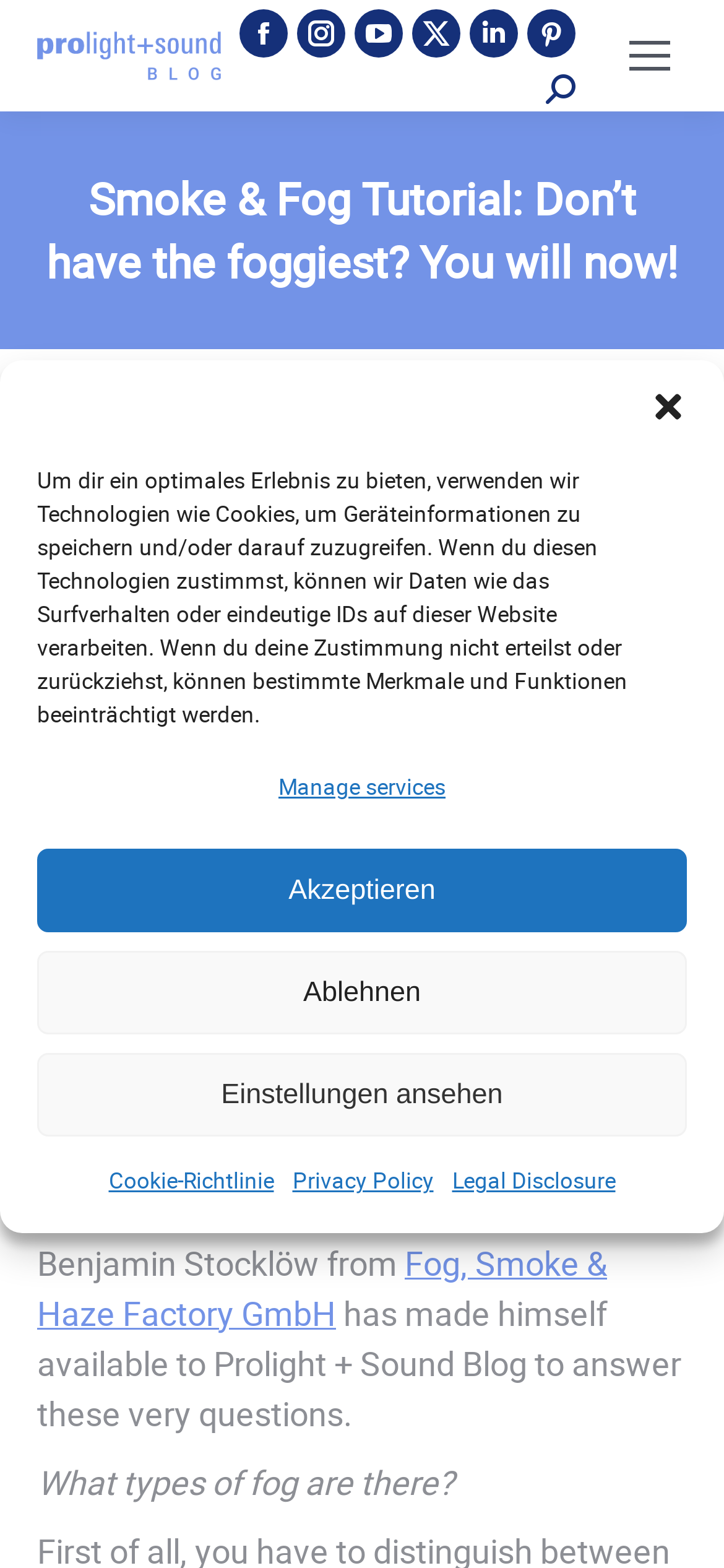Identify the bounding box coordinates of the element that should be clicked to fulfill this task: "Go to the top of the page". The coordinates should be provided as four float numbers between 0 and 1, i.e., [left, top, right, bottom].

[0.872, 0.727, 0.974, 0.775]